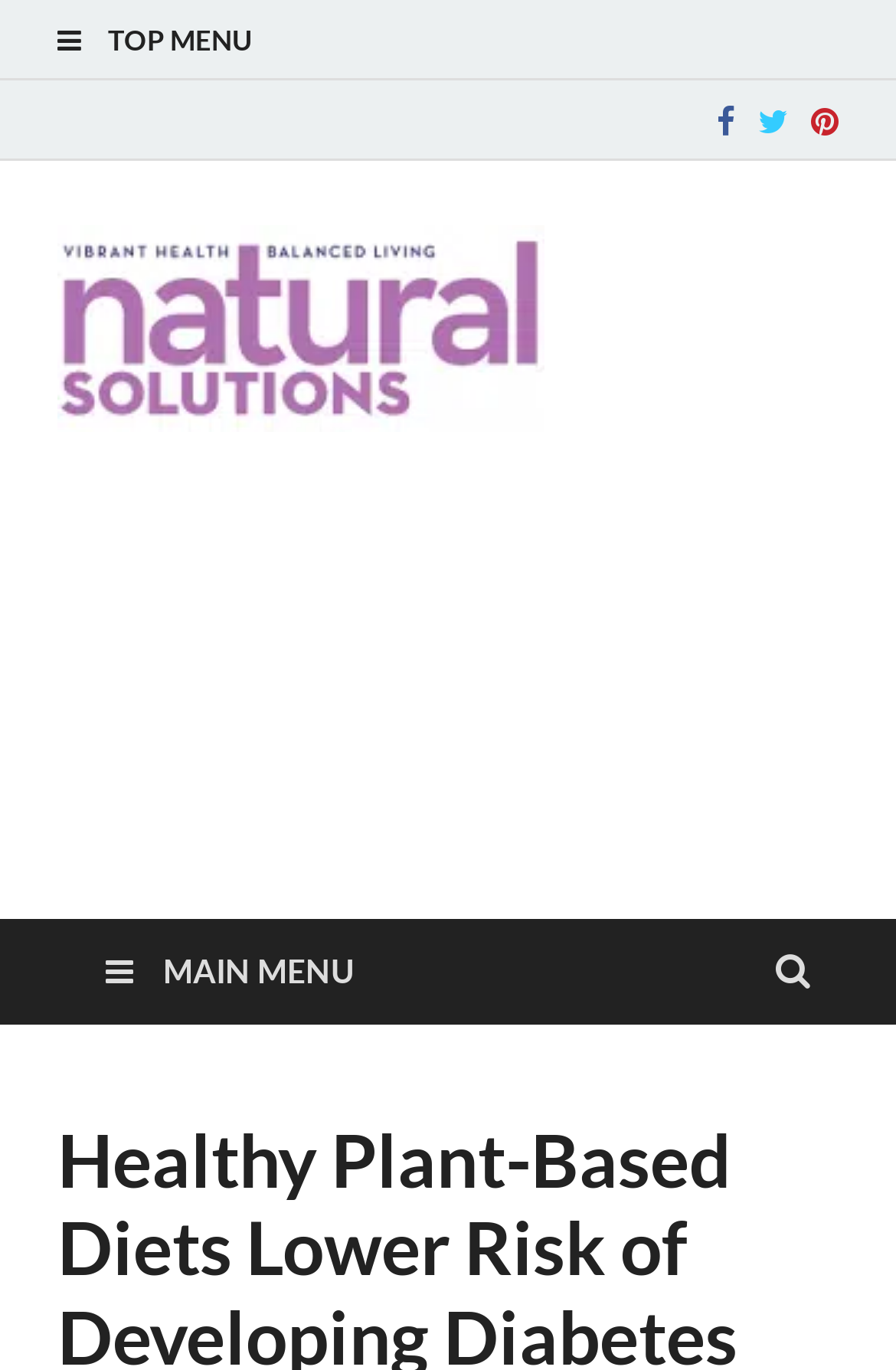How many columns are present in the webpage layout?
From the image, provide a succinct answer in one word or a short phrase.

1